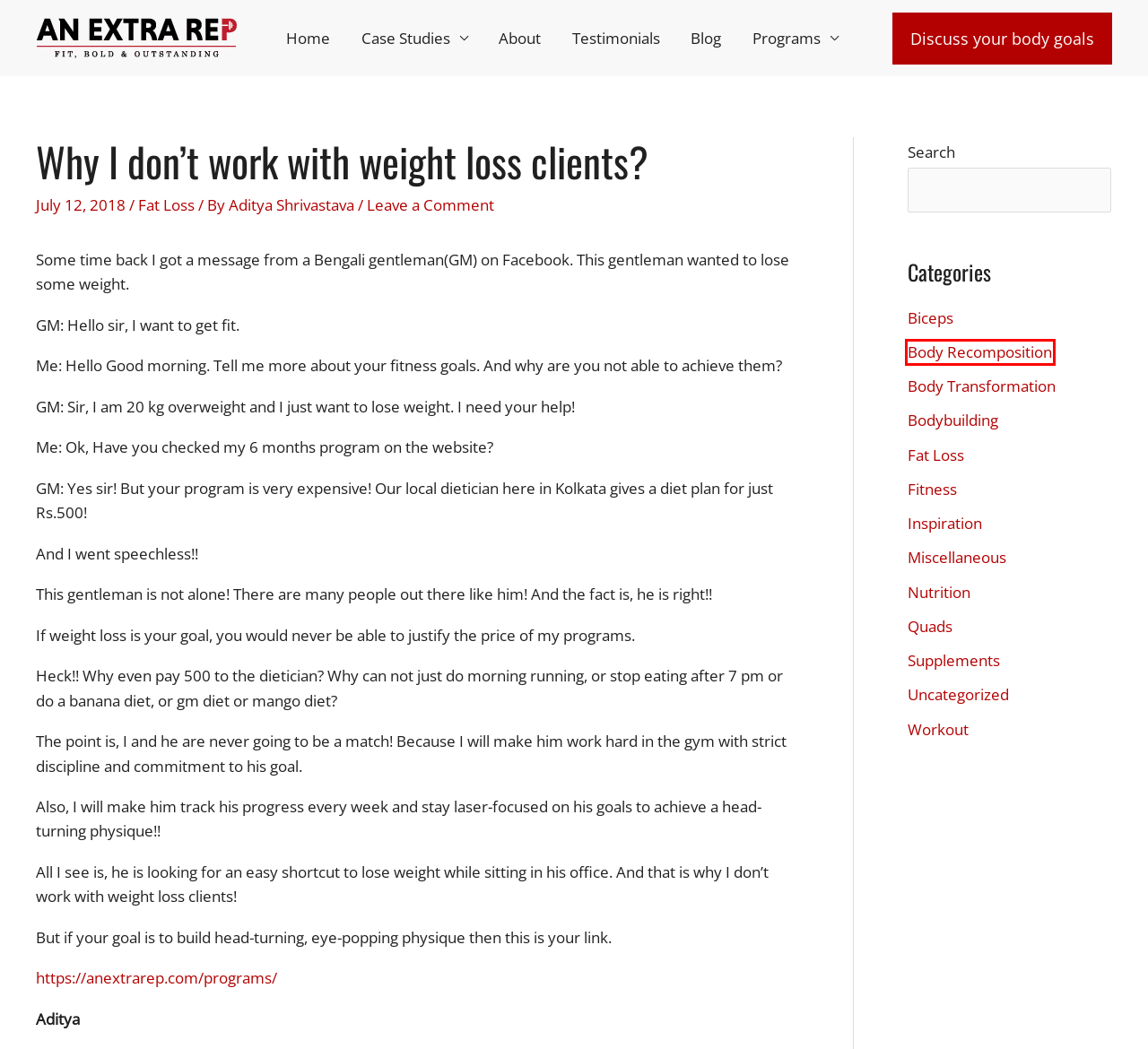Given a webpage screenshot with a red bounding box around a UI element, choose the webpage description that best matches the new webpage after clicking the element within the bounding box. Here are the candidates:
A. Workout Archives - Anextrarep
B. Blog - Anextrarep
C. Aditya Shrivastava, Author at Anextrarep
D. Miscellaneous Archives - Anextrarep
E. Body Recomposition Archives - Anextrarep
F. Home - Anextrarep
G. India's No.1 Body Transformation Coach - Aditya Shrivastava
H. Uncategorized Archives - Anextrarep

E